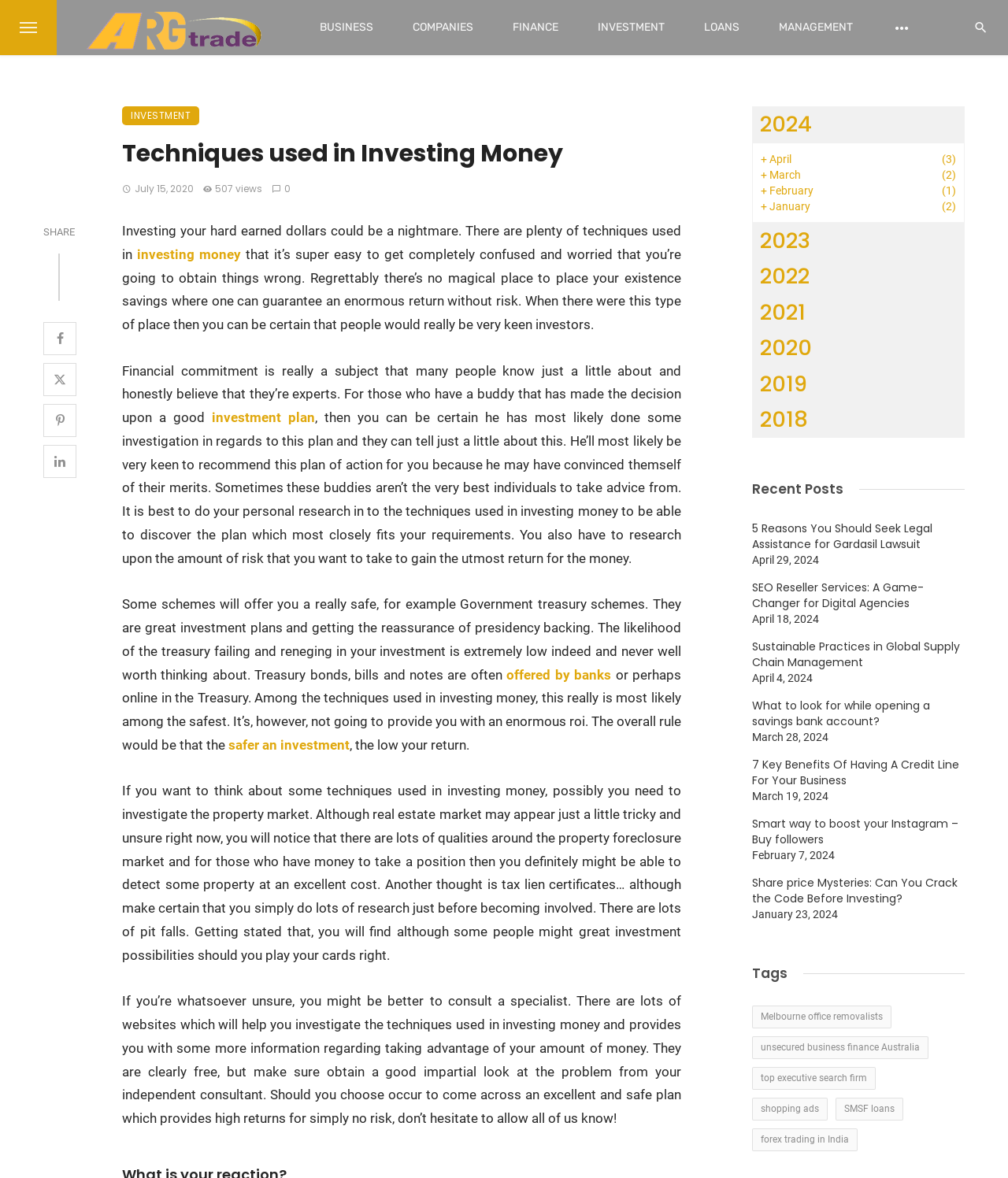Provide a one-word or one-phrase answer to the question:
What is the safest investment plan mentioned in the article?

Government treasury schemes